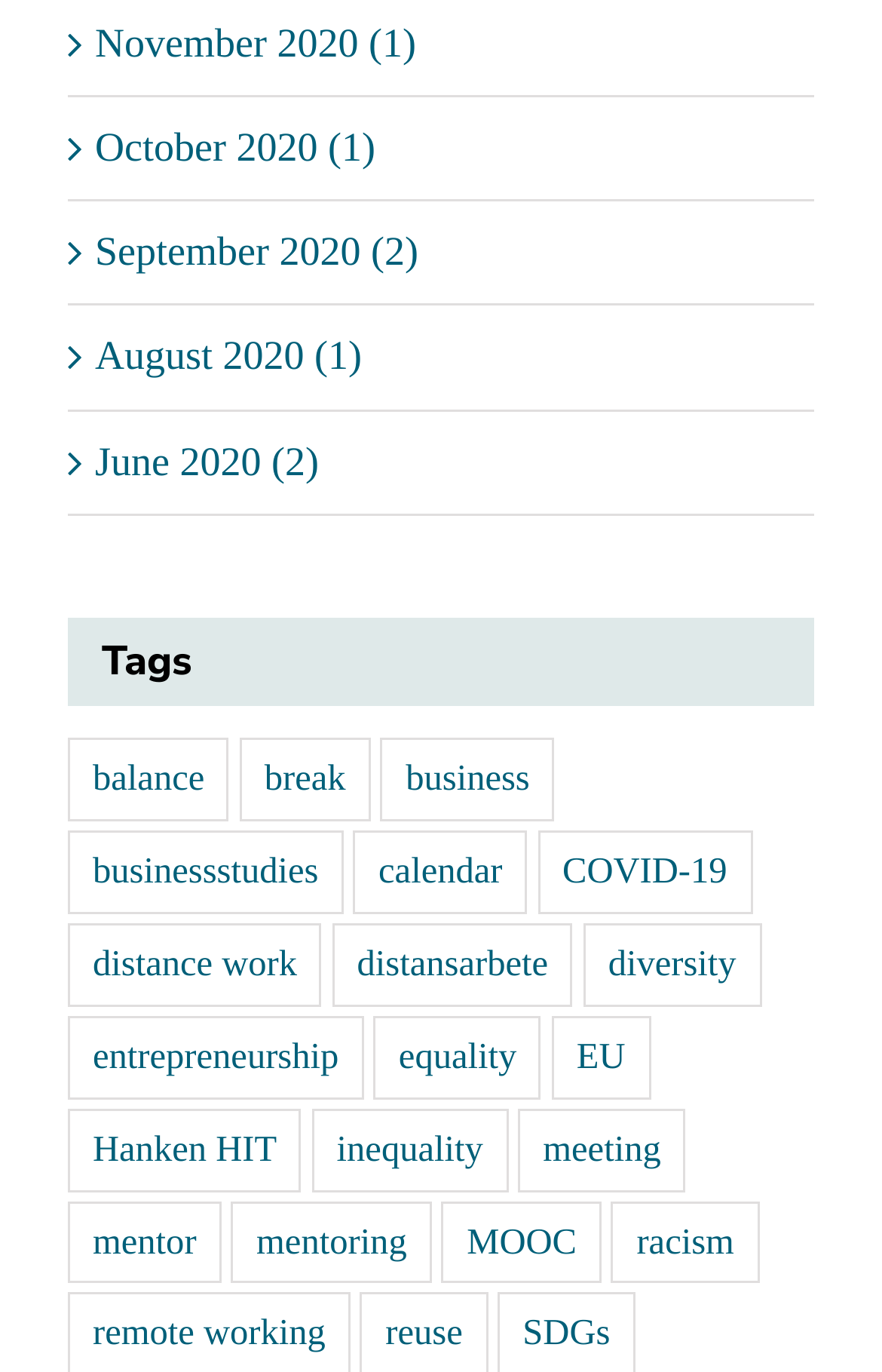Identify the bounding box coordinates of the region that needs to be clicked to carry out this instruction: "Browse mentorship topics". Provide these coordinates as four float numbers ranging from 0 to 1, i.e., [left, top, right, bottom].

[0.077, 0.875, 0.251, 0.936]